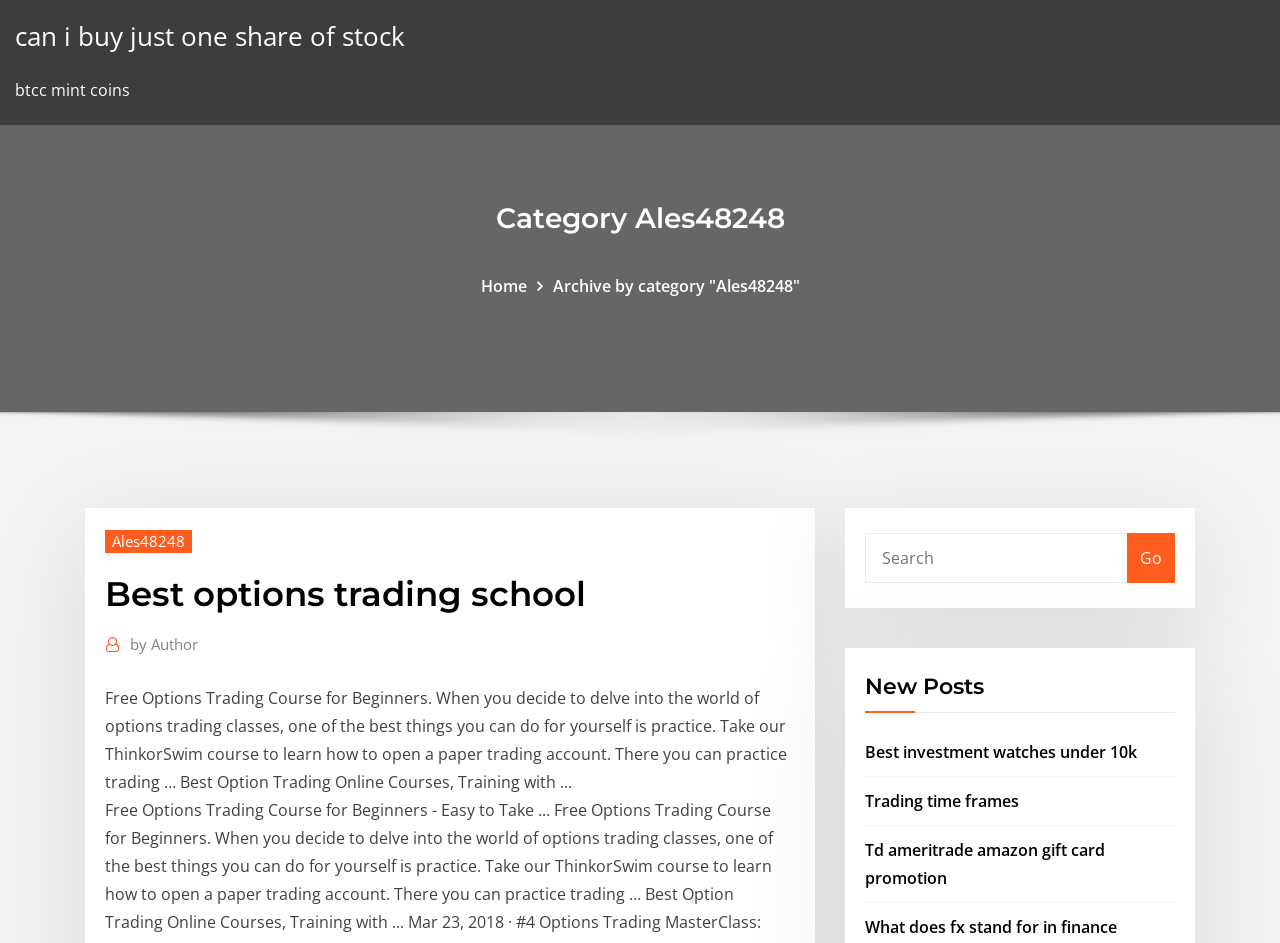Construct a thorough caption encompassing all aspects of the webpage.

The webpage appears to be a blog or educational resource focused on options trading, with a prominent heading "Best options trading school" at the top. Below this heading, there is a link to a "Home" page and another link to an "Archive by category 'Ales48248'" section.

On the left side of the page, there are several links to related topics, including "can i buy just one share of stock", "btcc mint coins", and "Category Ales48248". These links are positioned above a header section that contains the main title "Best options trading school".

The main content of the page is a lengthy paragraph of text that describes a free options trading course for beginners, including information on how to open a paper trading account and practice trading. This text is positioned below the header section and takes up a significant portion of the page.

On the right side of the page, there is a search box with a "Go" button, allowing users to search for specific topics. Below the search box, there are several links to new posts, including "Best investment watches under 10k", "Trading time frames", "Td ameritrade amazon gift card promotion", and "What does fx stand for in finance". These links are positioned near the bottom of the page.